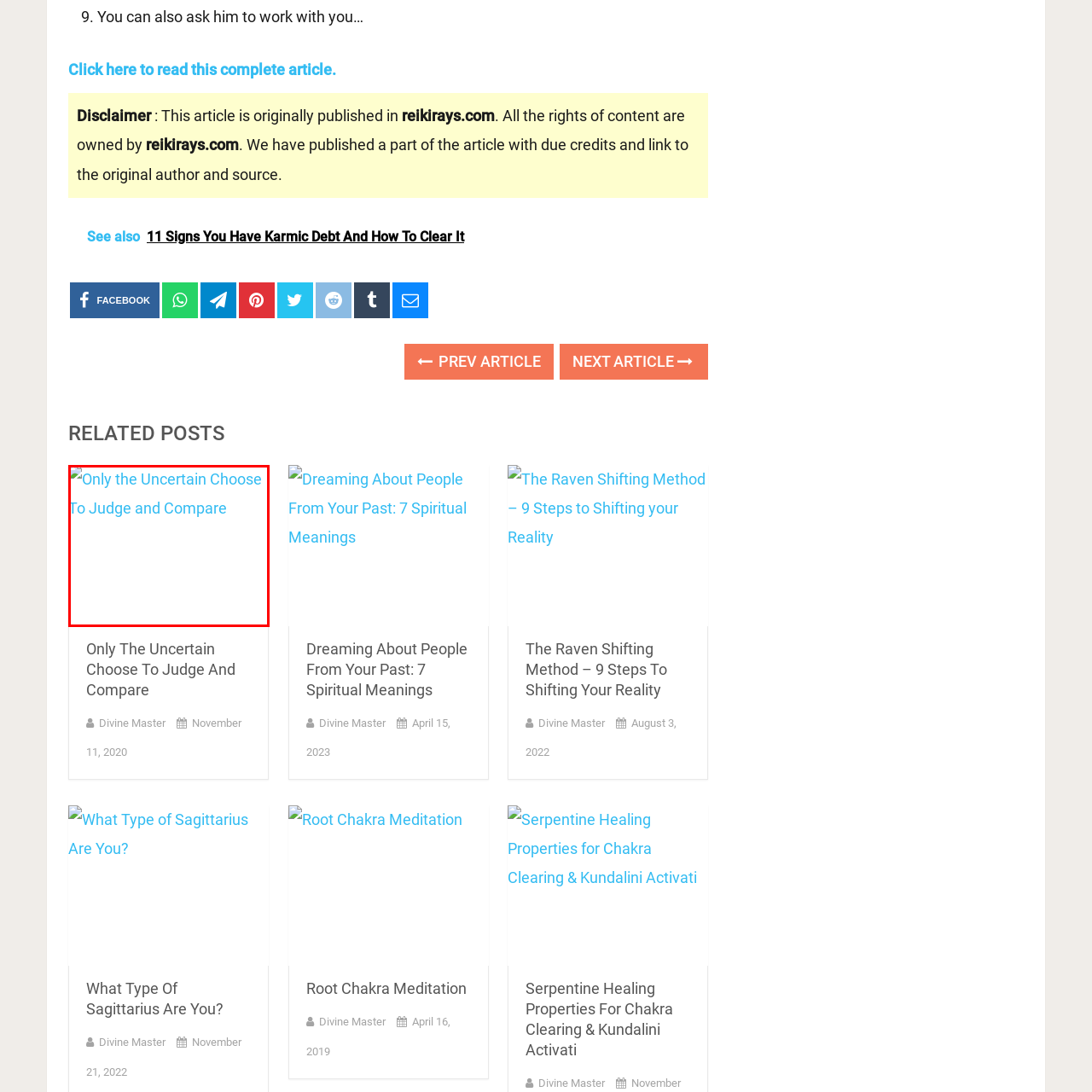Please scrutinize the image encapsulated by the red bounding box and provide an elaborate answer to the next question based on the details in the image: What is the main idea of the article?

The caption suggests that the article's main idea is to promote self-acceptance and understanding by encouraging readers to look inward rather than outward, and to embrace their individuality rather than comparing themselves to others.